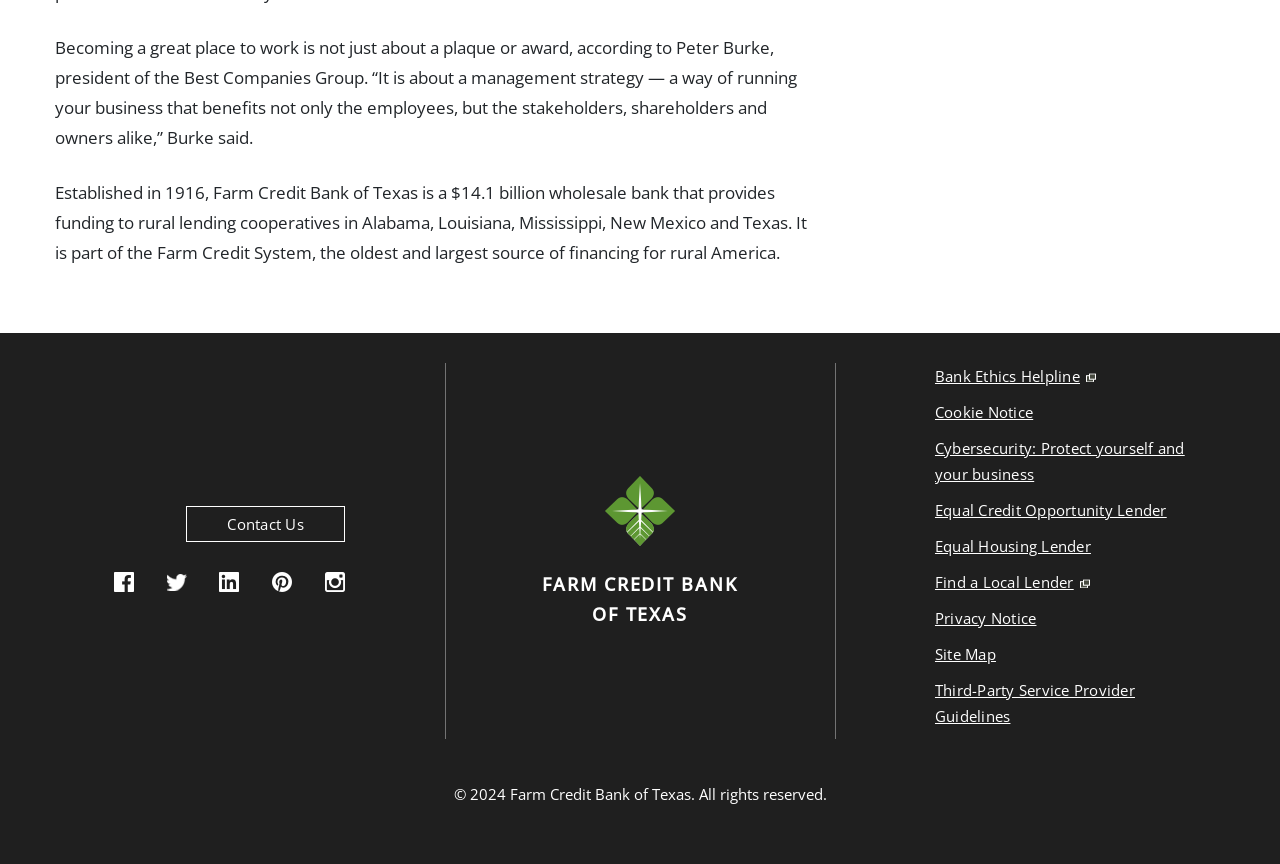Find the bounding box of the web element that fits this description: "Equal Housing Lender".

[0.73, 0.617, 0.945, 0.647]